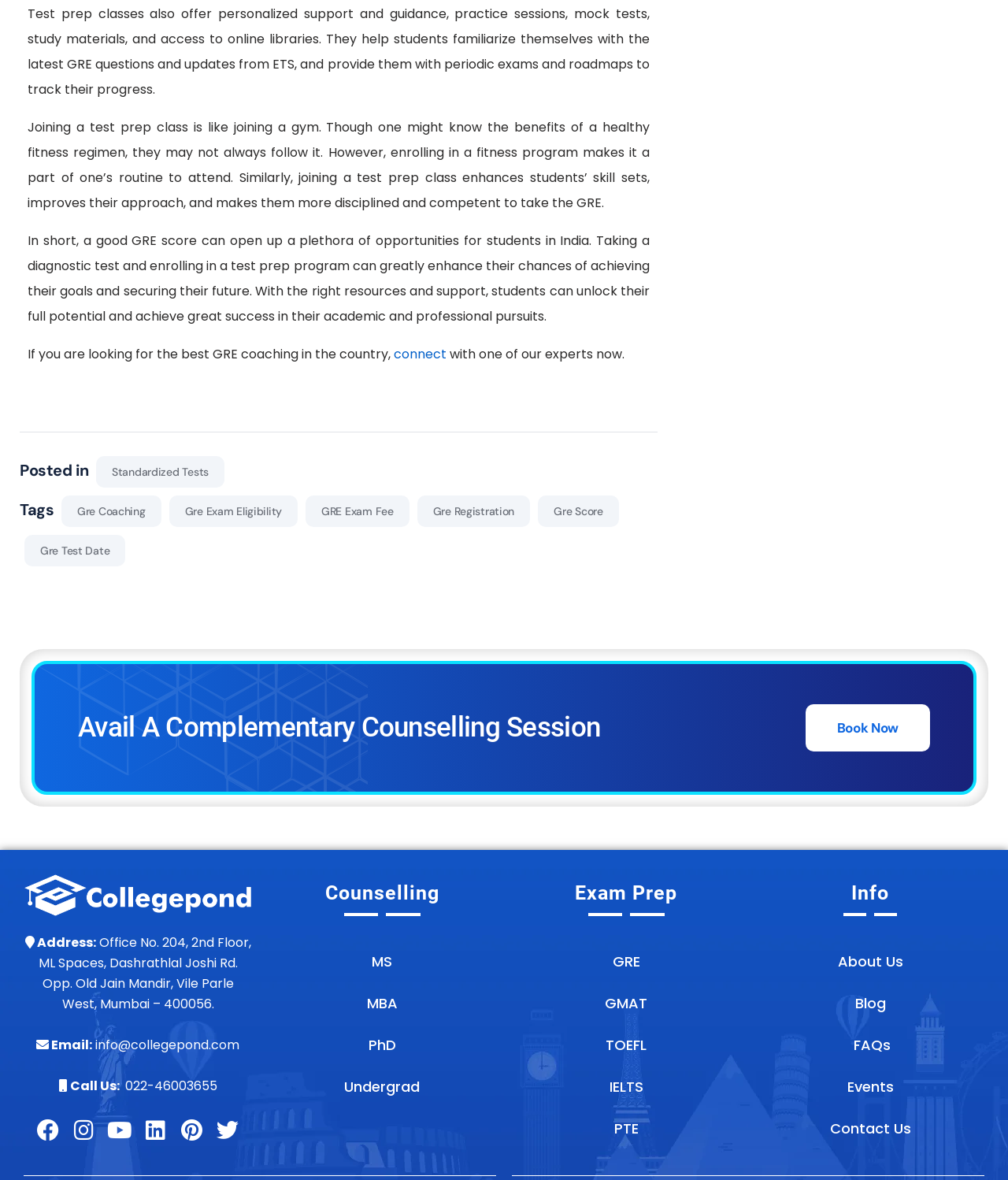Predict the bounding box coordinates of the UI element that matches this description: "gre exam eligibility". The coordinates should be in the format [left, top, right, bottom] with each value between 0 and 1.

[0.168, 0.42, 0.295, 0.447]